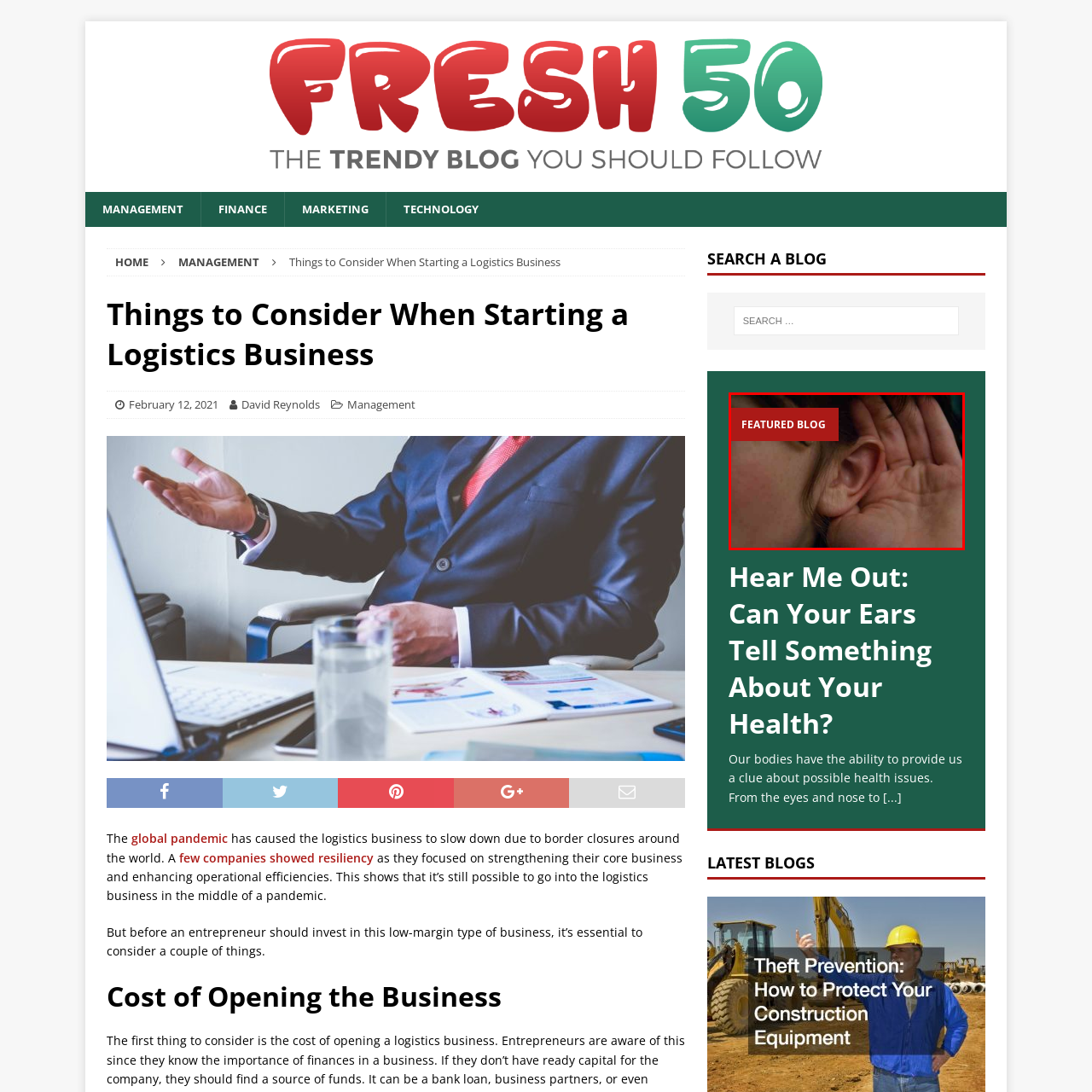Direct your attention to the section marked by the red bounding box and construct a detailed answer to the following question based on the image: What is the person in the image doing?

The image shows a close-up of a person's ear, highlighting its contours and details, as they lean closer, seemingly listening intently, which implies that the person is focused on hearing something.